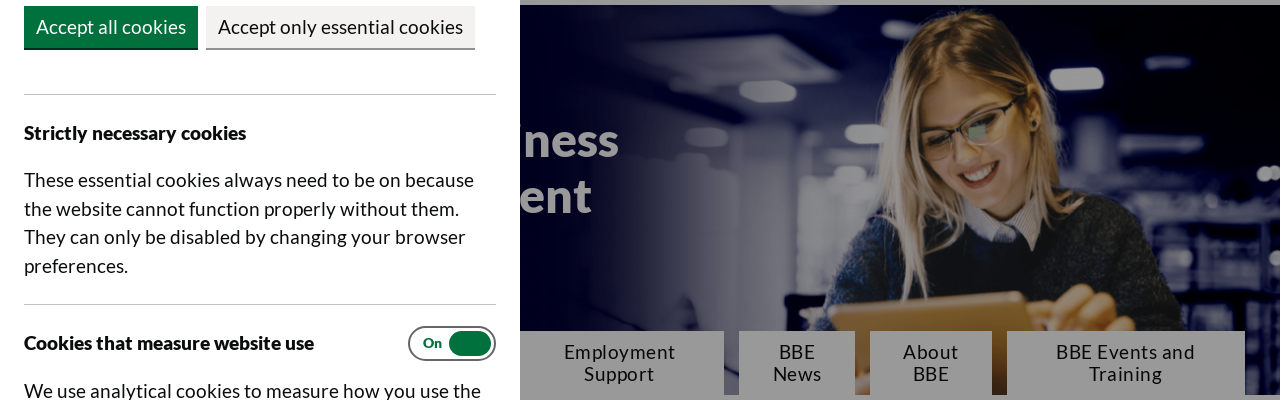What is the purpose of the 'About BBE' navigation link?
From the details in the image, provide a complete and detailed answer to the question.

The 'About BBE' navigation link is displayed below the brand name, guiding users through various resources available to enhance their business endeavors, and its purpose is to provide information about BBE.